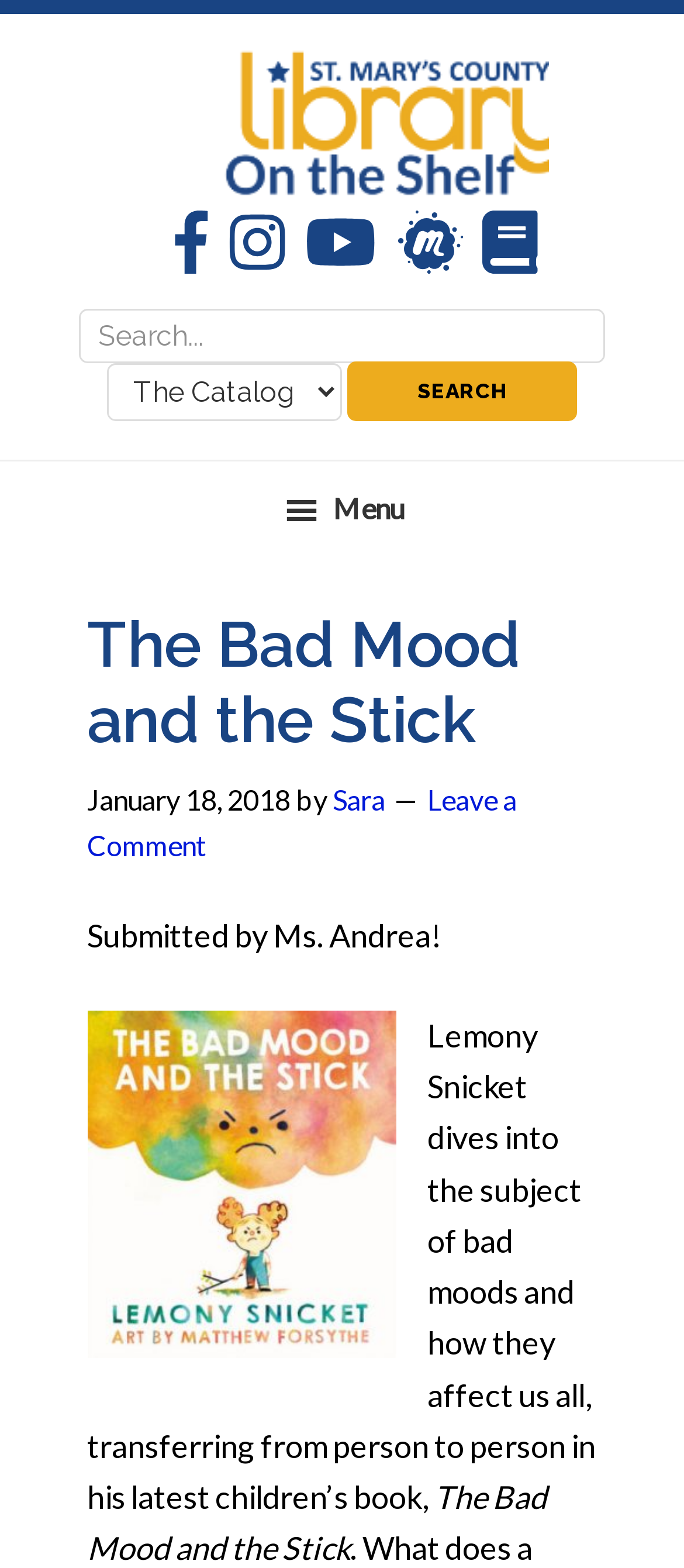Determine the bounding box of the UI component based on this description: "On the Shelf". The bounding box coordinates should be four float values between 0 and 1, i.e., [left, top, right, bottom].

[0.197, 0.031, 0.803, 0.13]